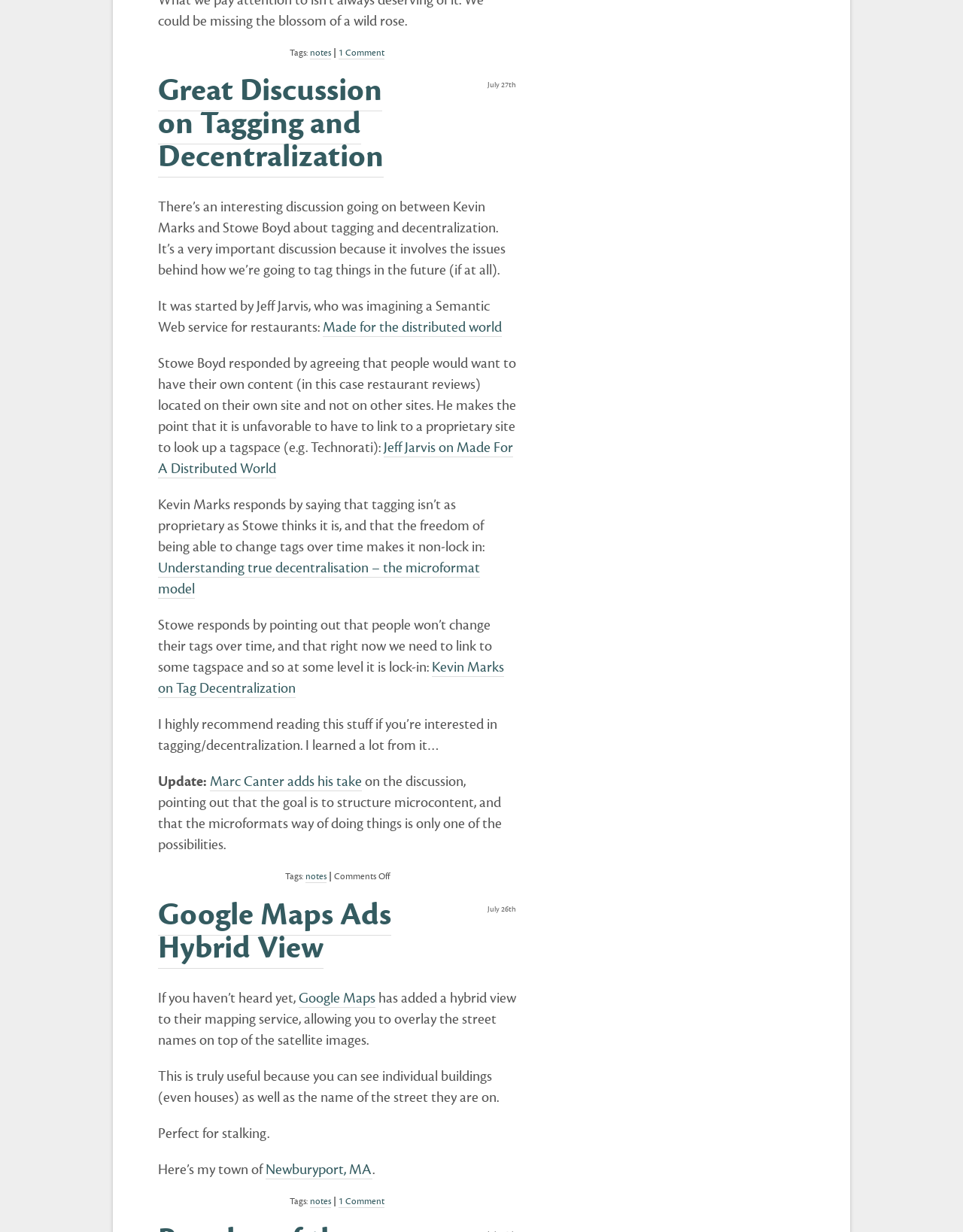Please locate the UI element described by "Newburyport, MA" and provide its bounding box coordinates.

[0.276, 0.942, 0.387, 0.957]